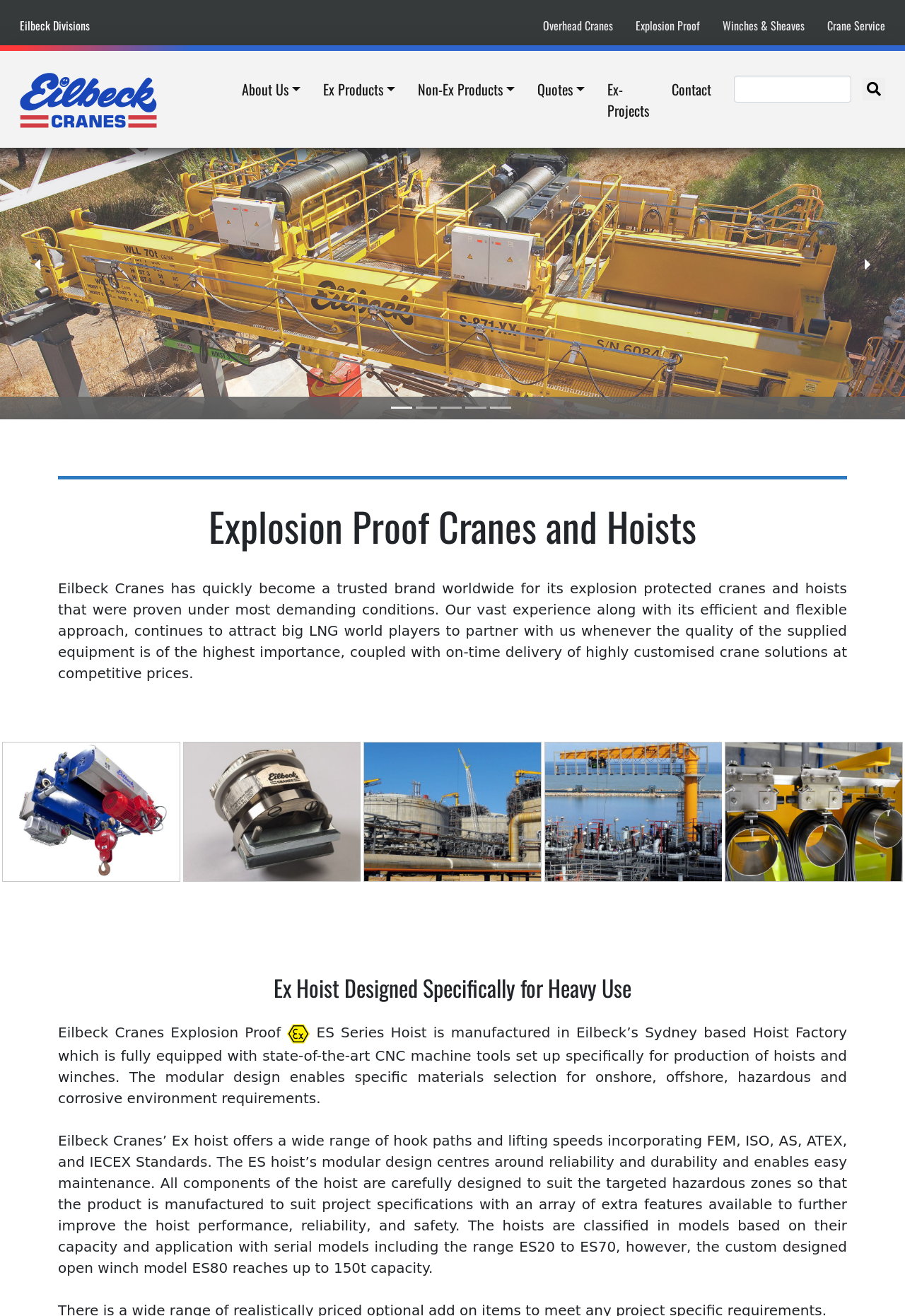Determine the main heading text of the webpage.

Explosion Proof Cranes and Hoists